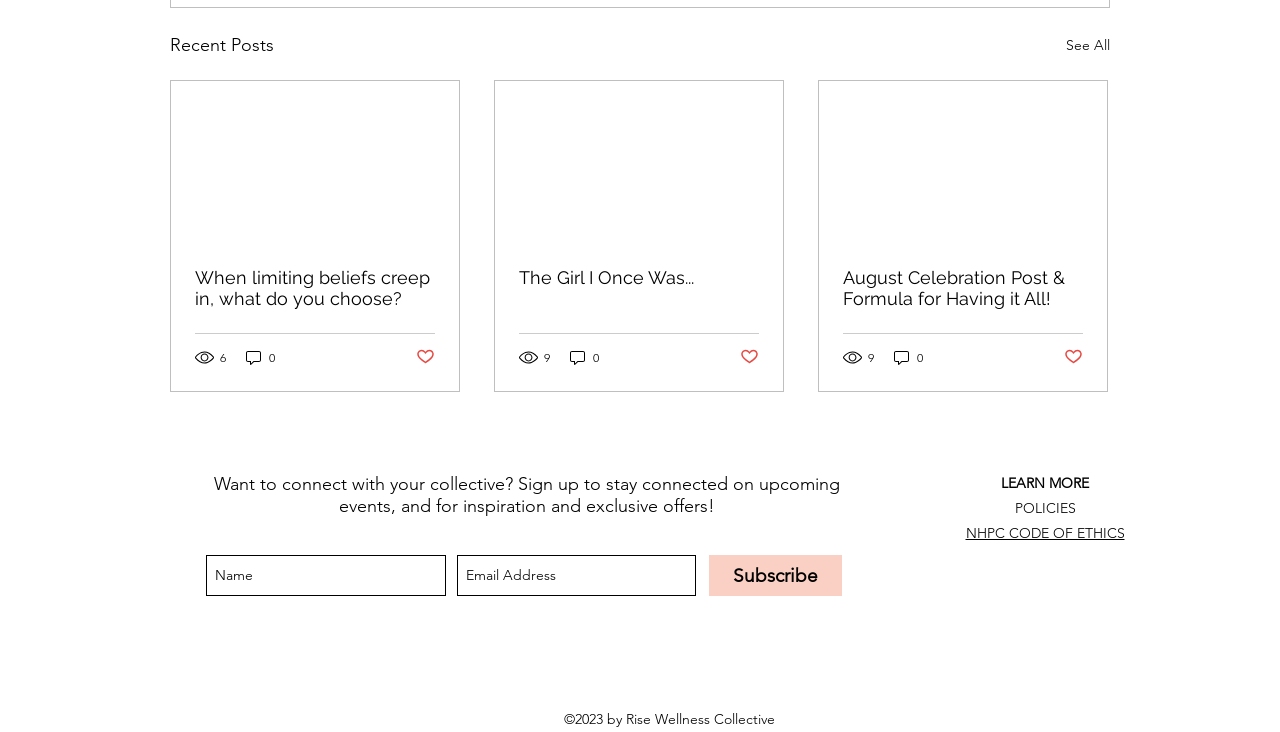For the following element description, predict the bounding box coordinates in the format (top-left x, top-left y, bottom-right x, bottom-right y). All values should be floating point numbers between 0 and 1. Description: aria-label="Name" name="name" placeholder="Name"

[0.161, 0.758, 0.348, 0.814]